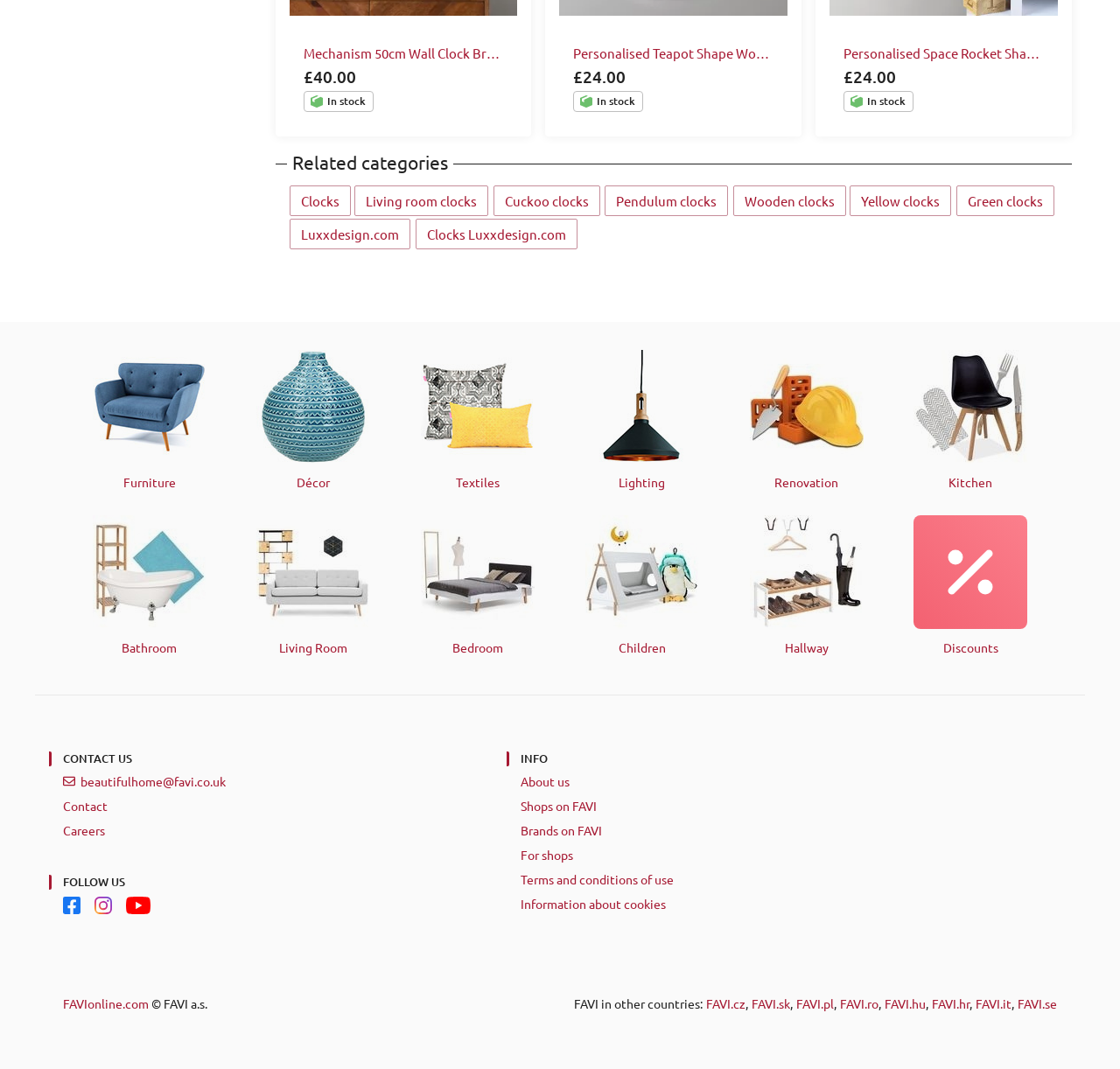Identify the bounding box for the described UI element. Provide the coordinates in (top-left x, top-left y, bottom-right x, bottom-right y) format with values ranging from 0 to 1: Terms and conditions of use

[0.465, 0.814, 0.601, 0.829]